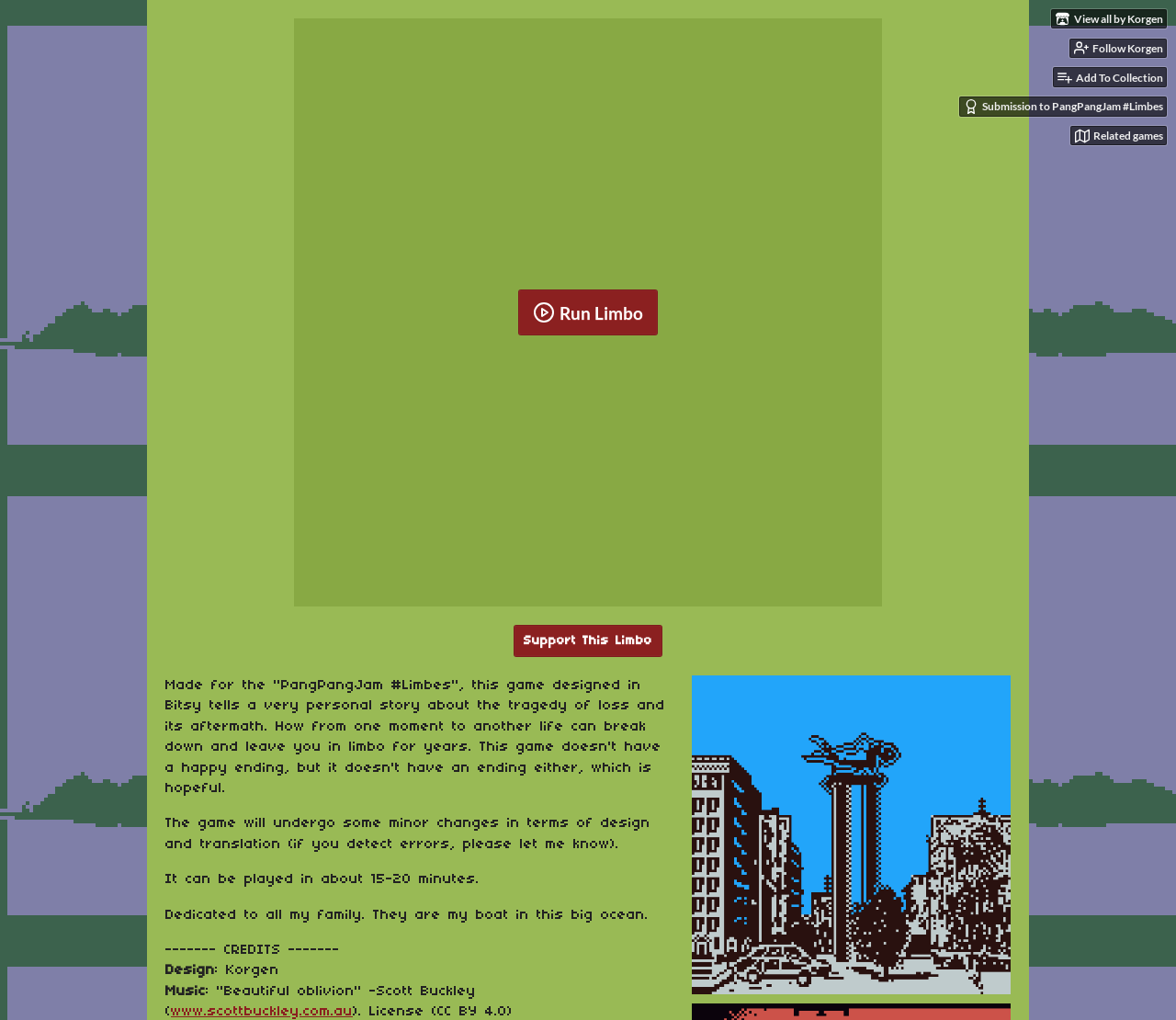Locate the bounding box coordinates of the element's region that should be clicked to carry out the following instruction: "Add game to collection". The coordinates need to be four float numbers between 0 and 1, i.e., [left, top, right, bottom].

[0.895, 0.066, 0.992, 0.085]